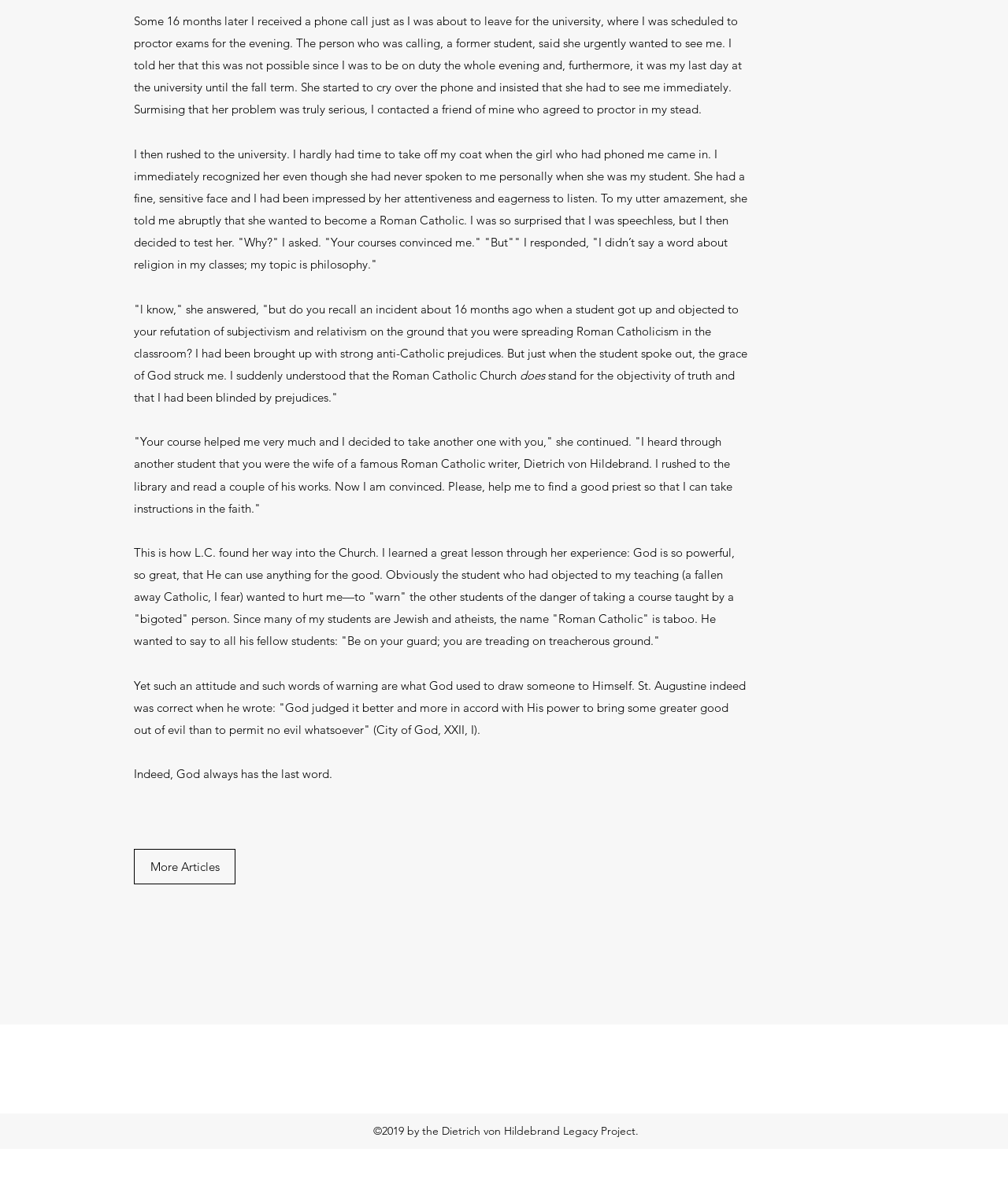Carefully examine the image and provide an in-depth answer to the question: Who is the famous Roman Catholic writer mentioned in the text?

The text mentions that the author is the wife of a famous Roman Catholic writer, Dietrich von Hildebrand, and that the student read his works in the library.